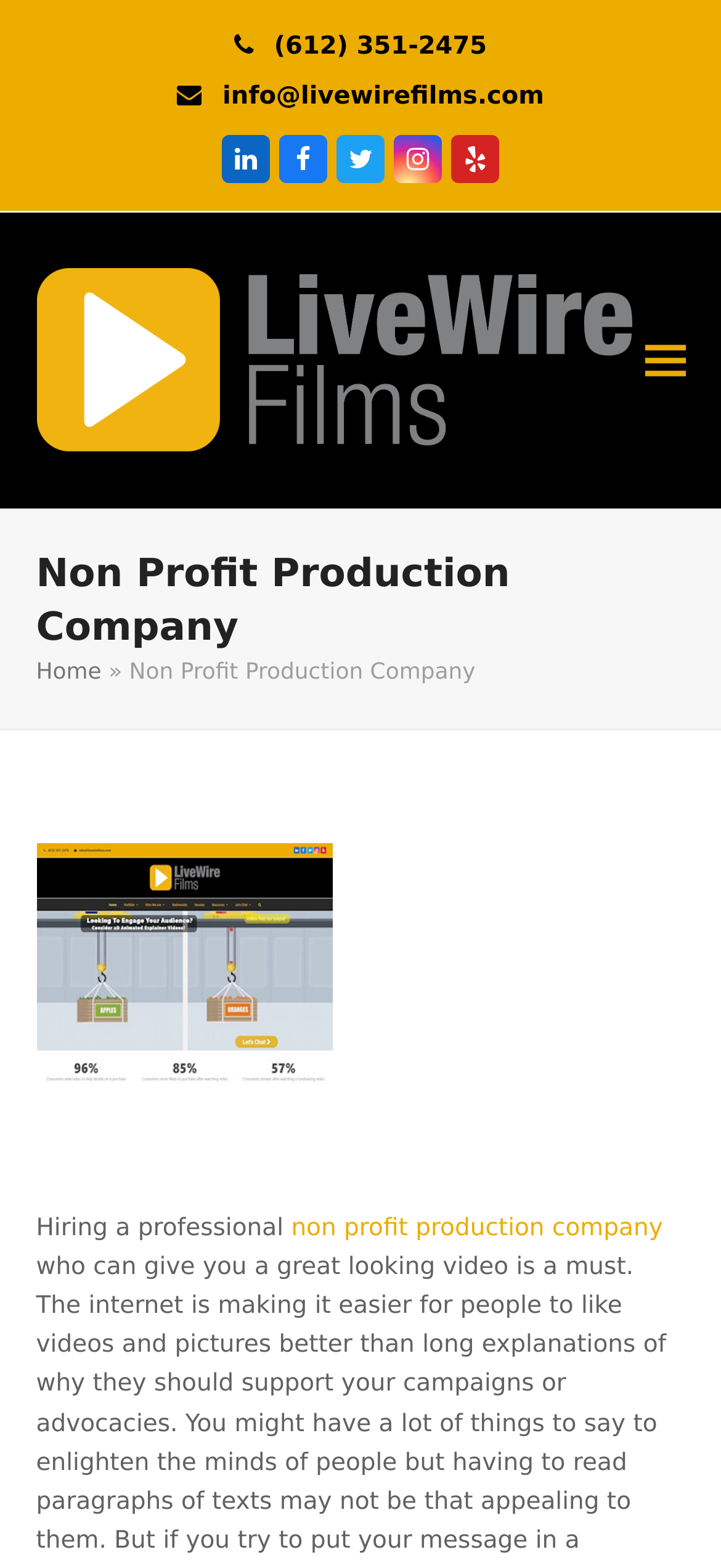Please determine the bounding box coordinates of the element's region to click in order to carry out the following instruction: "Go to the home page". The coordinates should be four float numbers between 0 and 1, i.e., [left, top, right, bottom].

[0.05, 0.42, 0.141, 0.436]